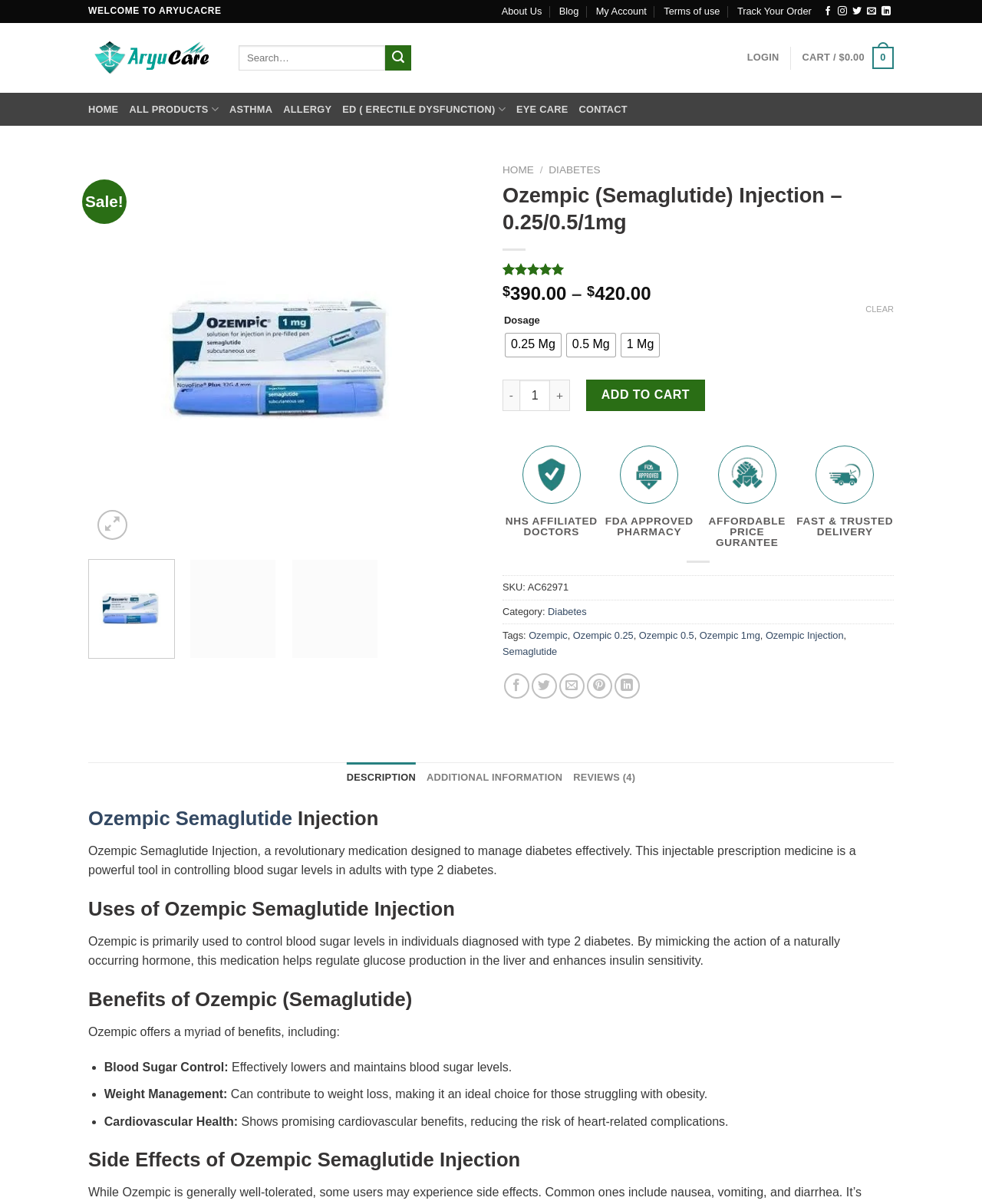Given the description: "alt="ozempic-semaglutide-1-mg-injection"", determine the bounding box coordinates of the UI element. The coordinates should be formatted as four float numbers between 0 and 1, [left, top, right, bottom].

[0.09, 0.464, 0.178, 0.547]